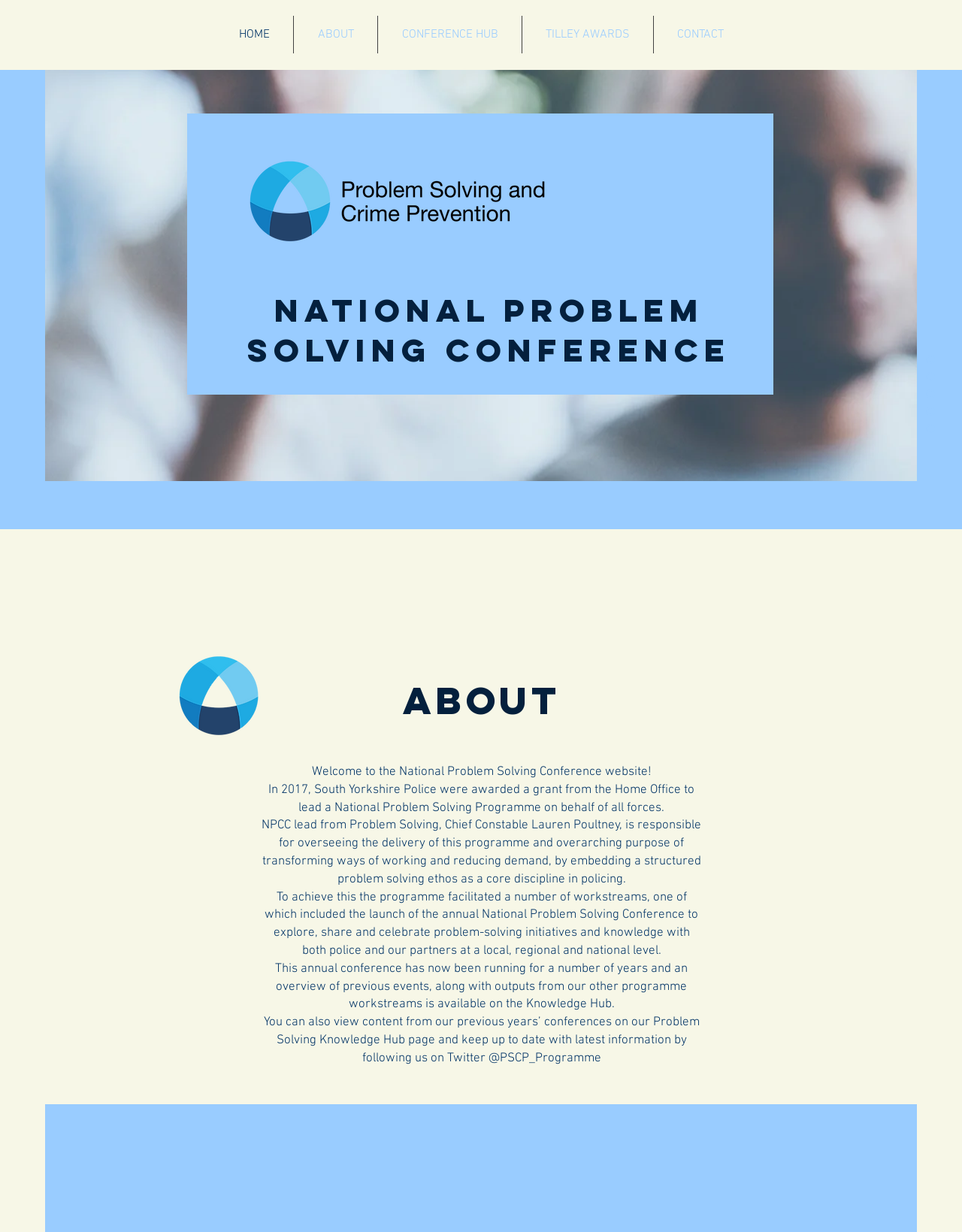Identify the bounding box coordinates of the clickable region necessary to fulfill the following instruction: "Click on the Schedule link". The bounding box coordinates should be four float numbers between 0 and 1, i.e., [left, top, right, bottom].

[0.899, 0.302, 0.972, 0.309]